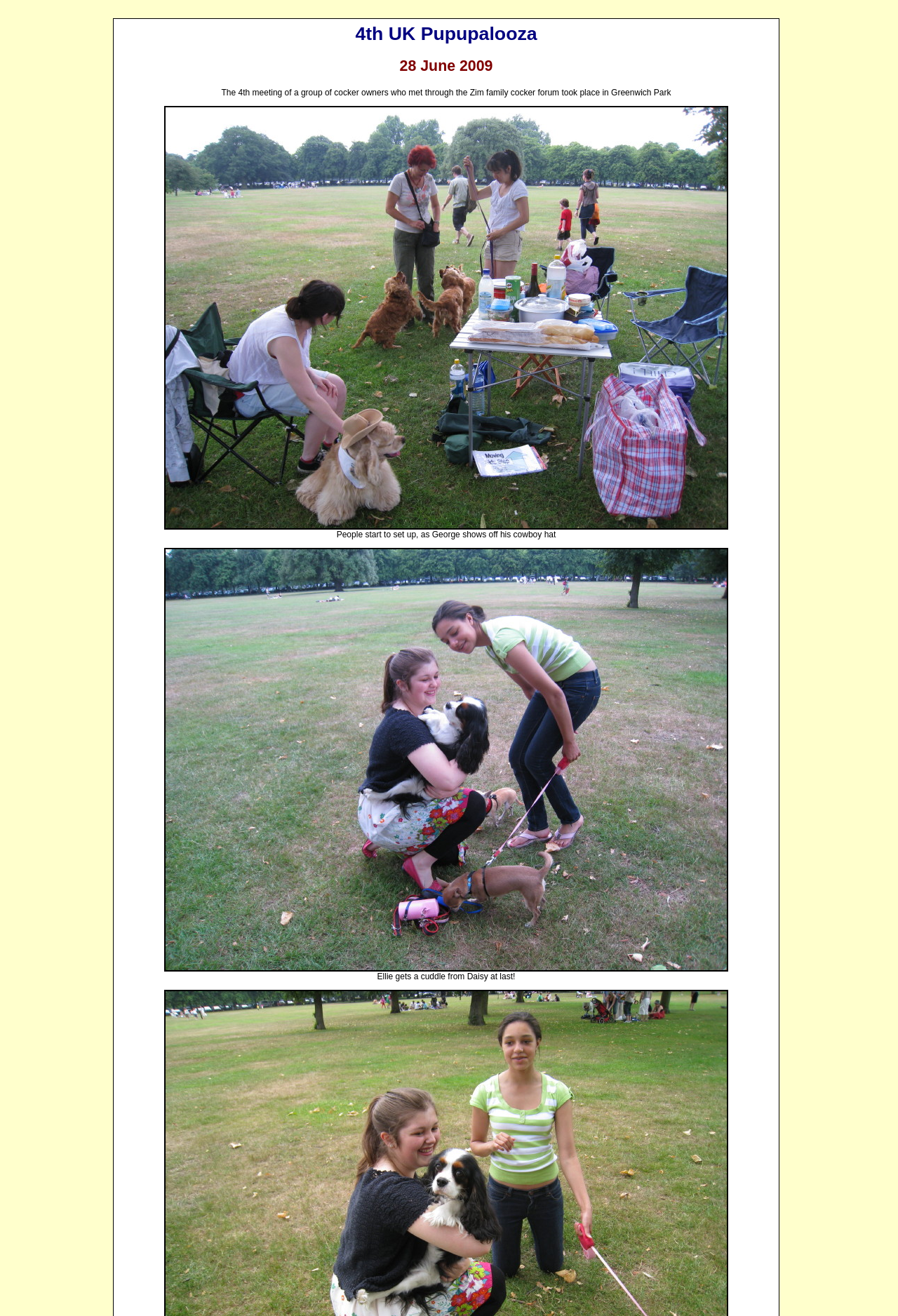Please examine the image and answer the question with a detailed explanation:
What is the context of the event?

I inferred the context of the event by looking at the title of the webpage, which is '4th UK Pupupalooza', and understanding that it is an event related to puppies.